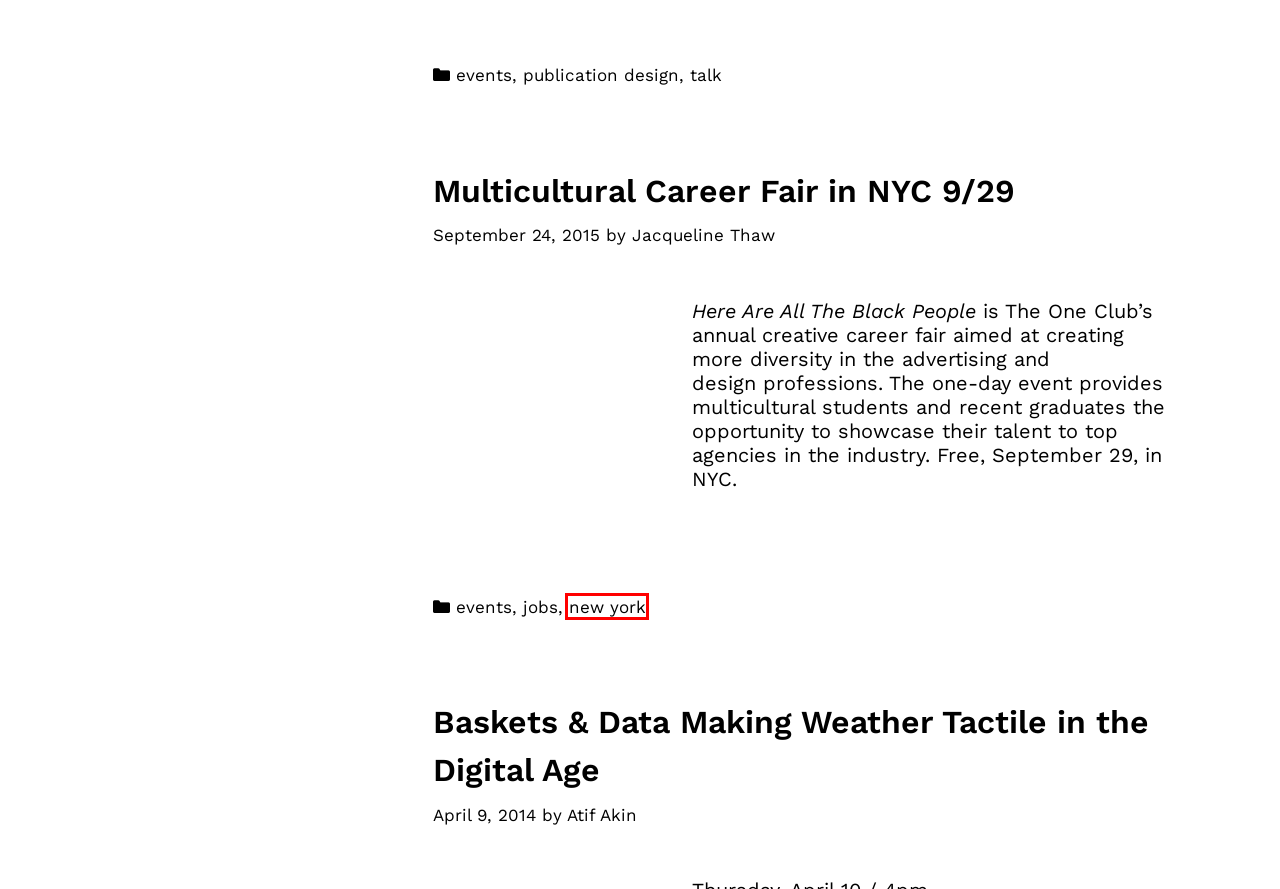You are provided with a screenshot of a webpage that has a red bounding box highlighting a UI element. Choose the most accurate webpage description that matches the new webpage after clicking the highlighted element. Here are your choices:
A. Jacqueline Thaw – Design at Mason Gross
B. jobs – Design at Mason Gross
C. publication design – Design at Mason Gross
D. new york – Design at Mason Gross
E. talk – Design at Mason Gross
F. Baskets & Data  Making Weather Tactile in the Digital Age – Design at Mason Gross
G. Multicultural Career Fair in NYC 9/29 – Design at Mason Gross
H. Rutgers University

D